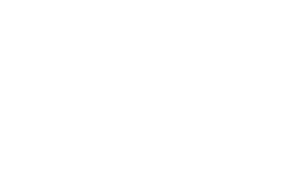Describe all the elements and aspects of the image comprehensively.

The image depicts the logo of "Emerging Risks Media Ltd," a company that focuses on analyzing and reporting on various risks facing industries today. The logo's design is accompanied by a simple, modern aesthetic that reflects the organization's commitment to forward-thinking solutions in fields such as climate, cybersecurity, and financial analysis. This visual representation emphasizes the company's role in facilitating discussions around emerging global challenges, including Germany's recent initiatives toward establishing climate contracts to promote cleaner industrial practices and hydrogen production.